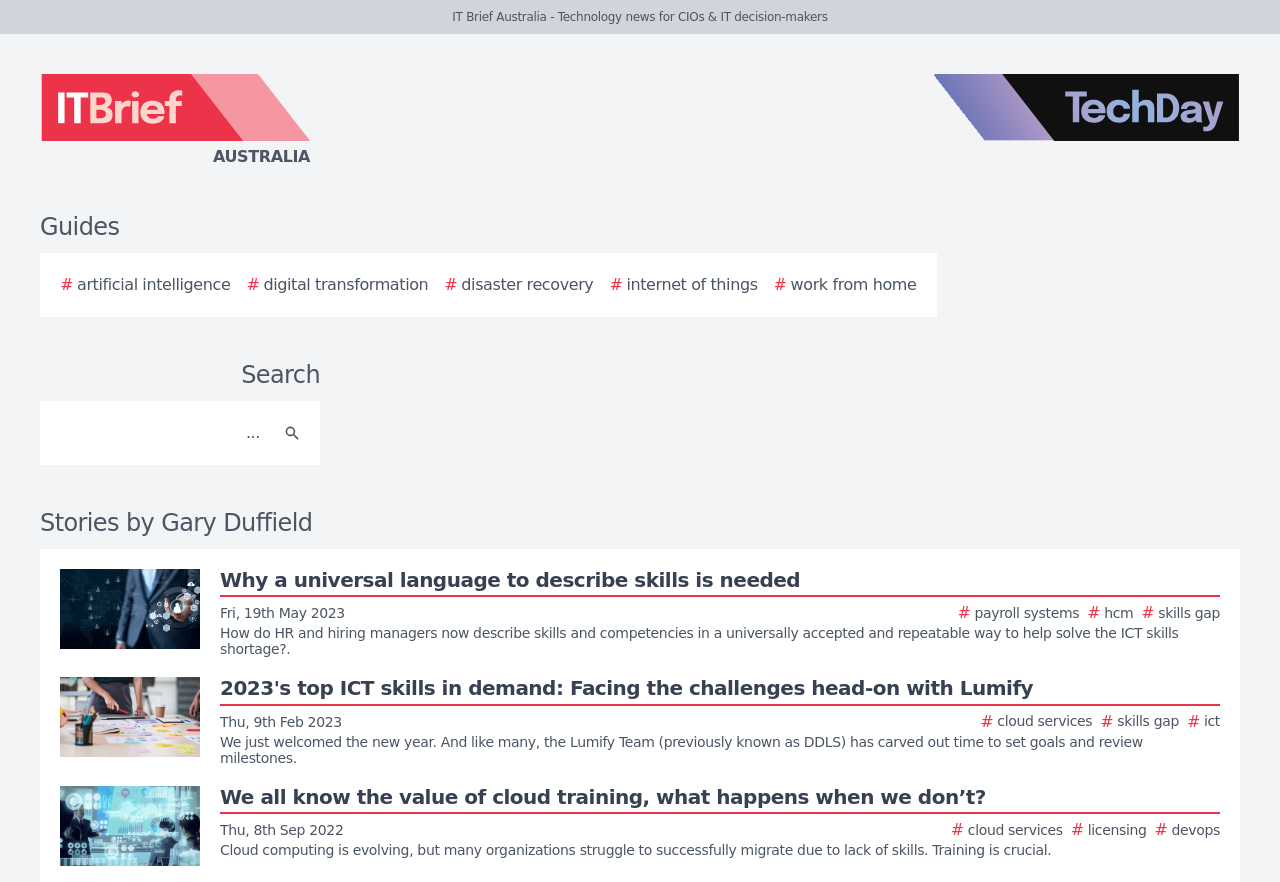Extract the text of the main heading from the webpage.

Stories by Gary Duffield